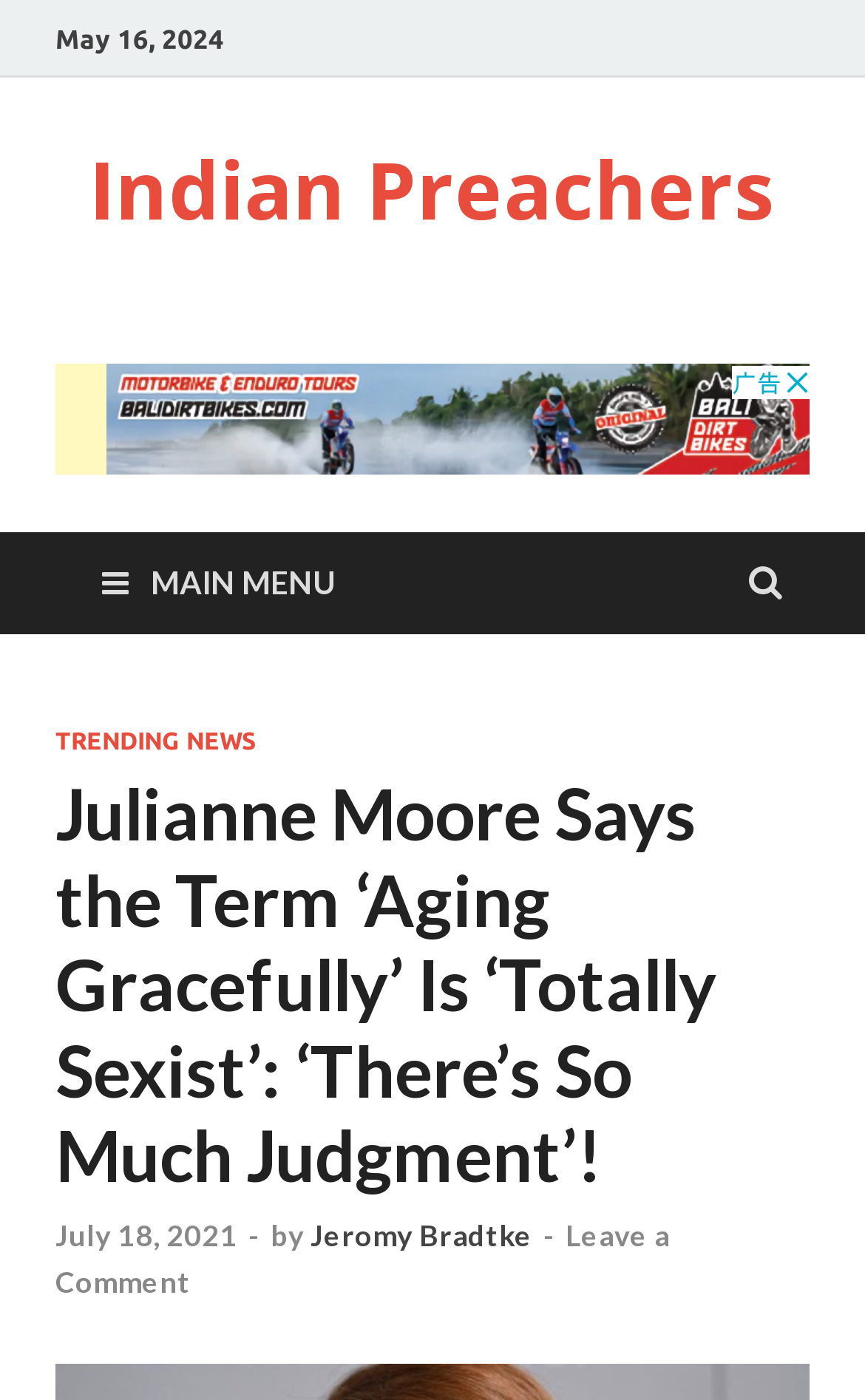Refer to the image and answer the question with as much detail as possible: How many comments are there on the article?

I couldn't find the number of comments on the article, but I did see a link that says 'Leave a Comment', which suggests that comments are allowed.